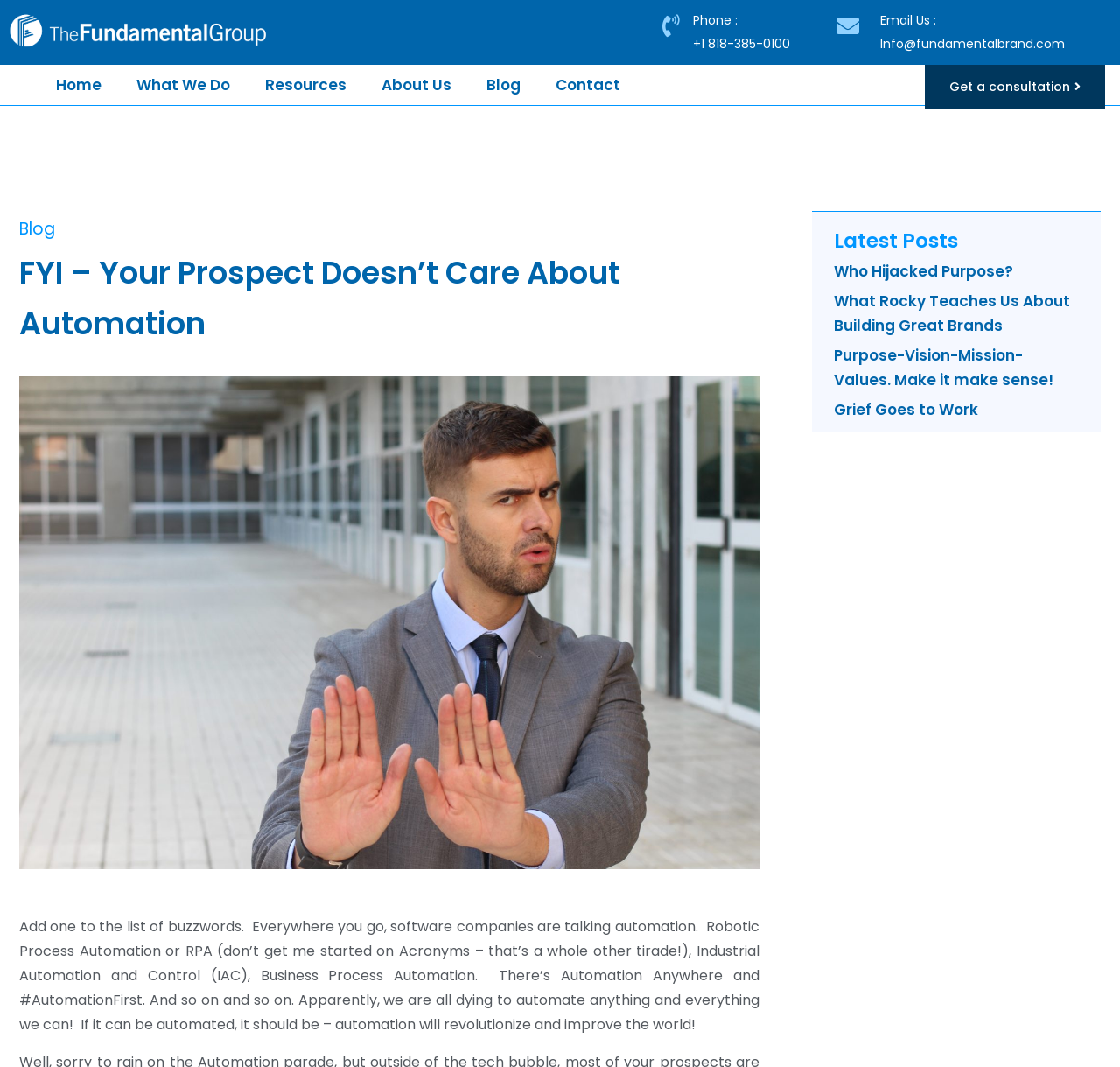Please identify the bounding box coordinates for the region that you need to click to follow this instruction: "Click the company logo".

[0.005, 0.009, 0.241, 0.052]